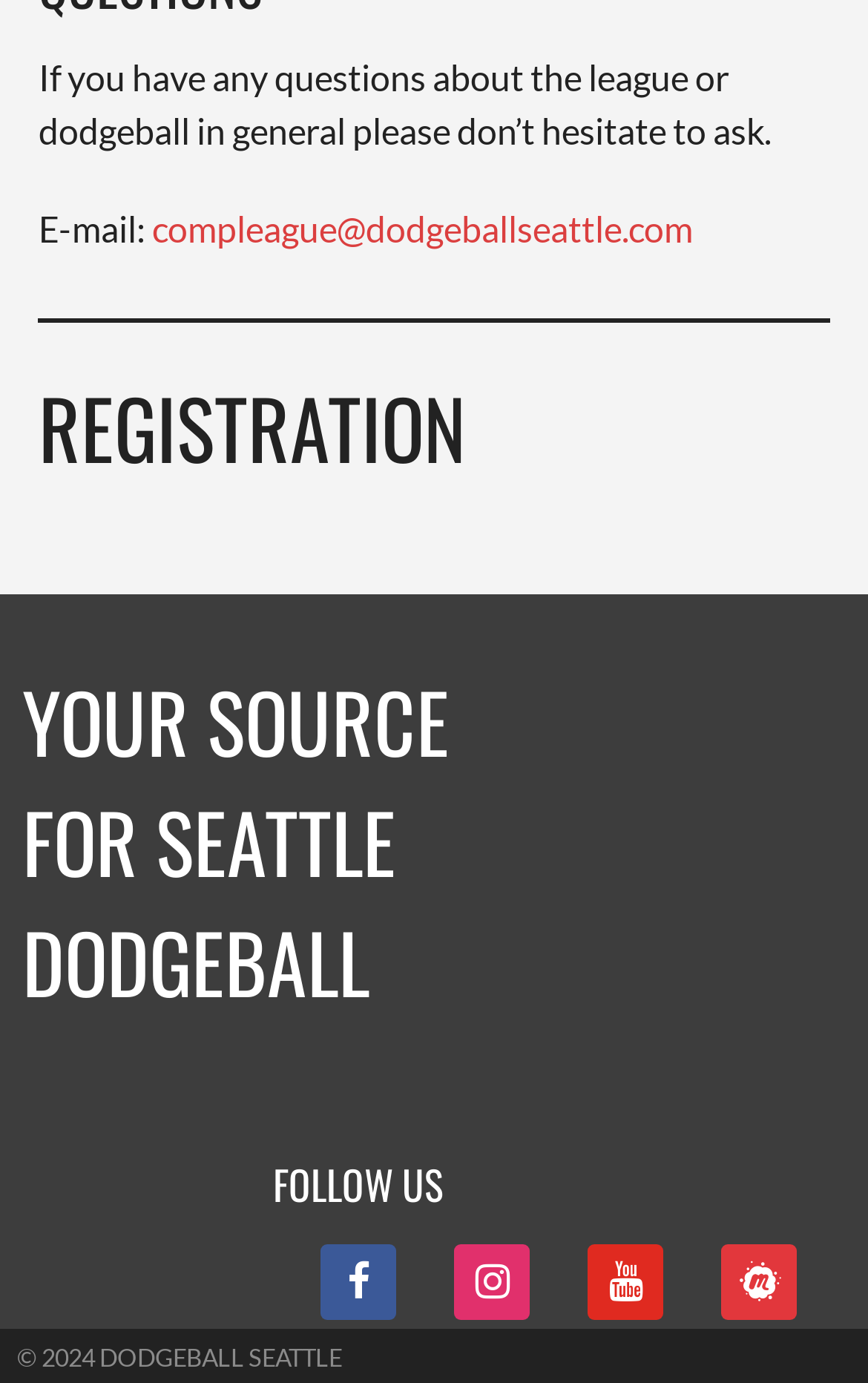What is the registration section labeled as?
Respond with a short answer, either a single word or a phrase, based on the image.

REGISTRATION